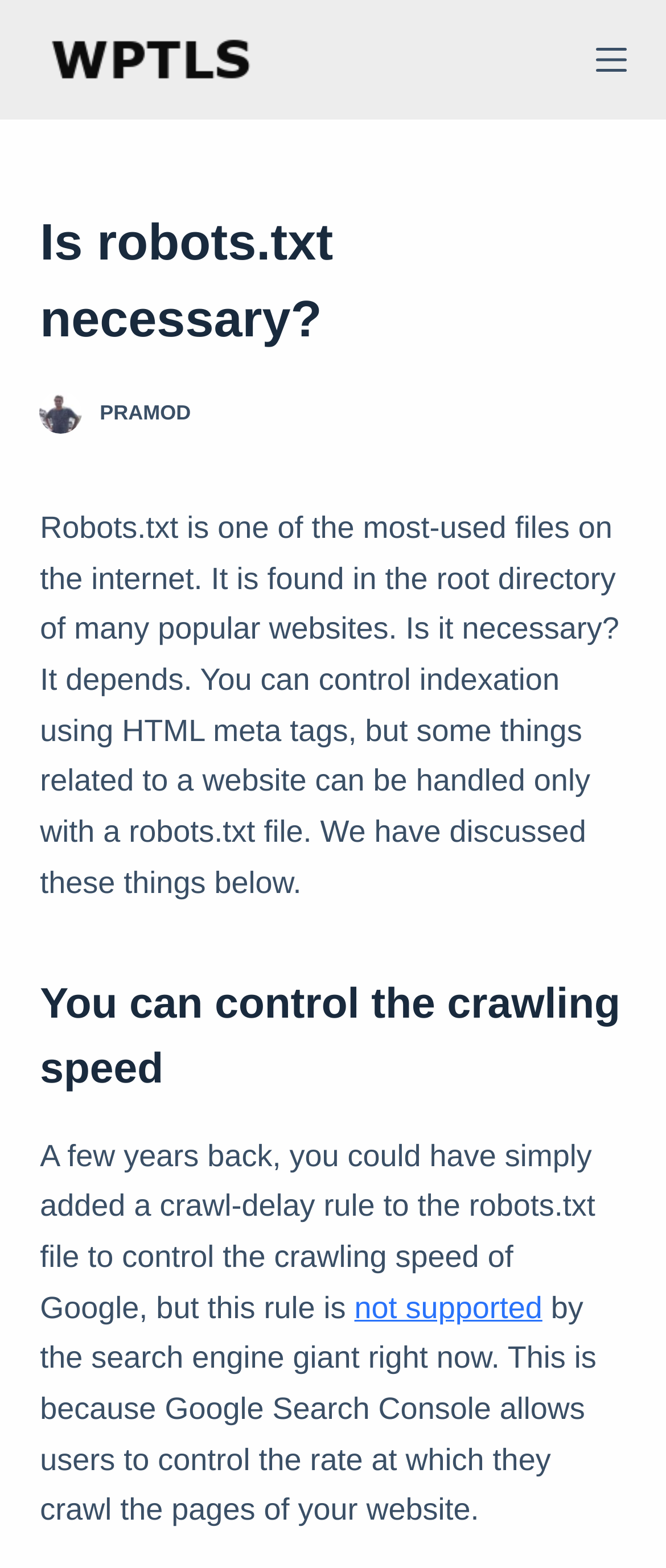What is the location of robots.txt file? Examine the screenshot and reply using just one word or a brief phrase.

Root directory